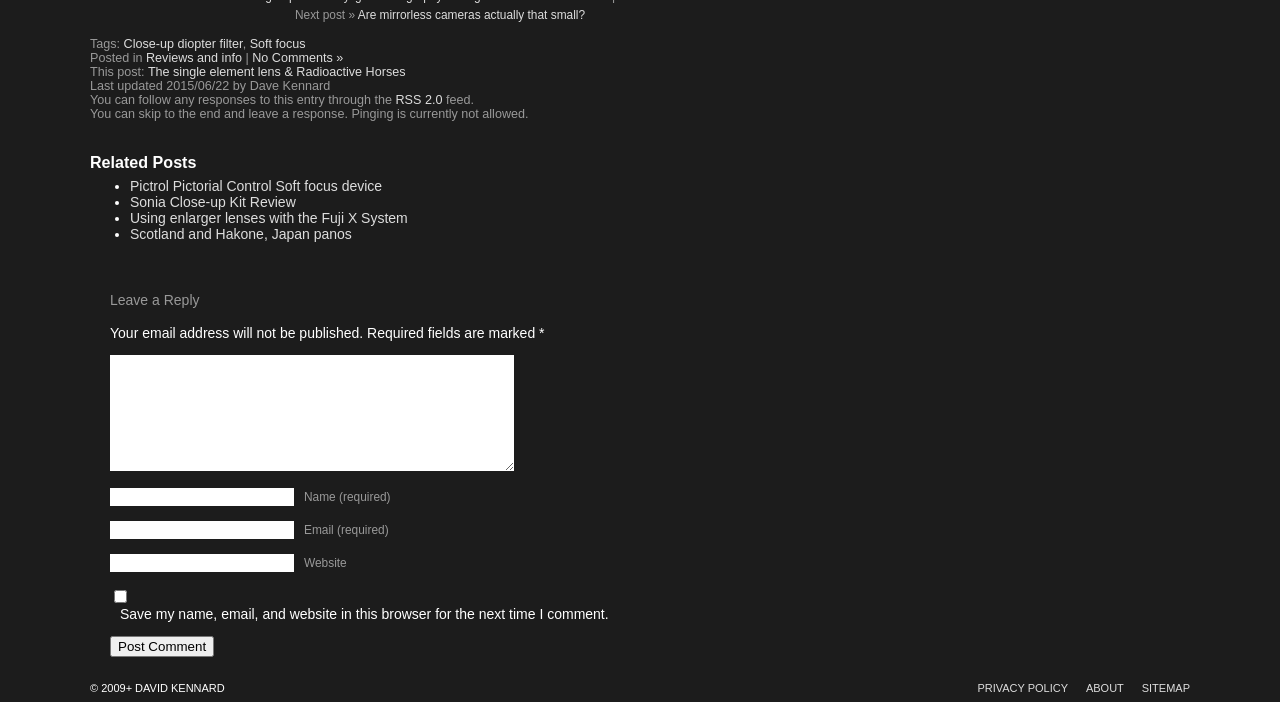Determine the bounding box coordinates of the region to click in order to accomplish the following instruction: "Leave a comment". Provide the coordinates as four float numbers between 0 and 1, specifically [left, top, right, bottom].

[0.086, 0.506, 0.402, 0.671]